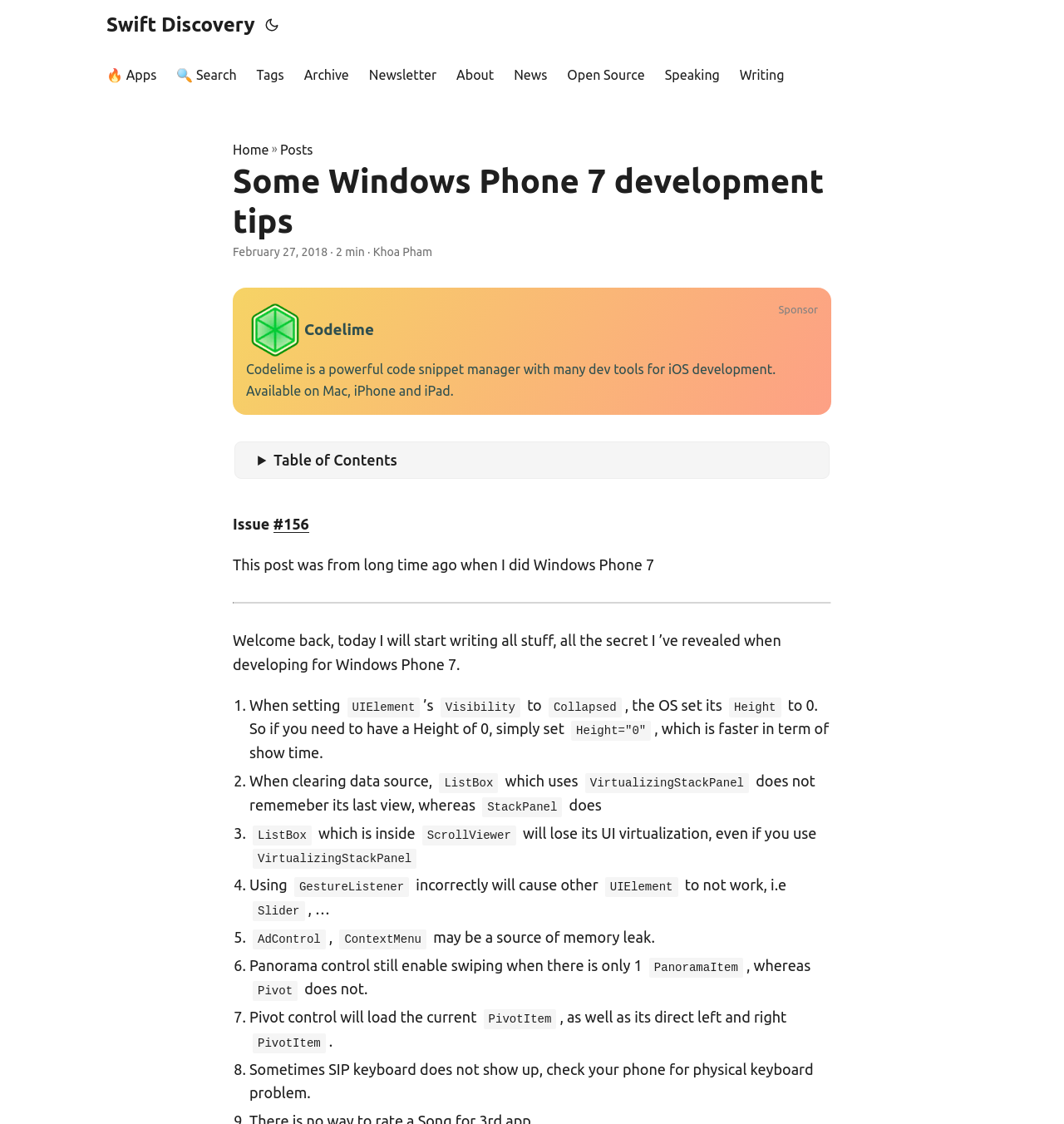Using the information from the screenshot, answer the following question thoroughly:
What is the problem with using GestureListener incorrectly?

The blog post states that using GestureListener incorrectly will cause other UIElement, such as Slider, to not work.